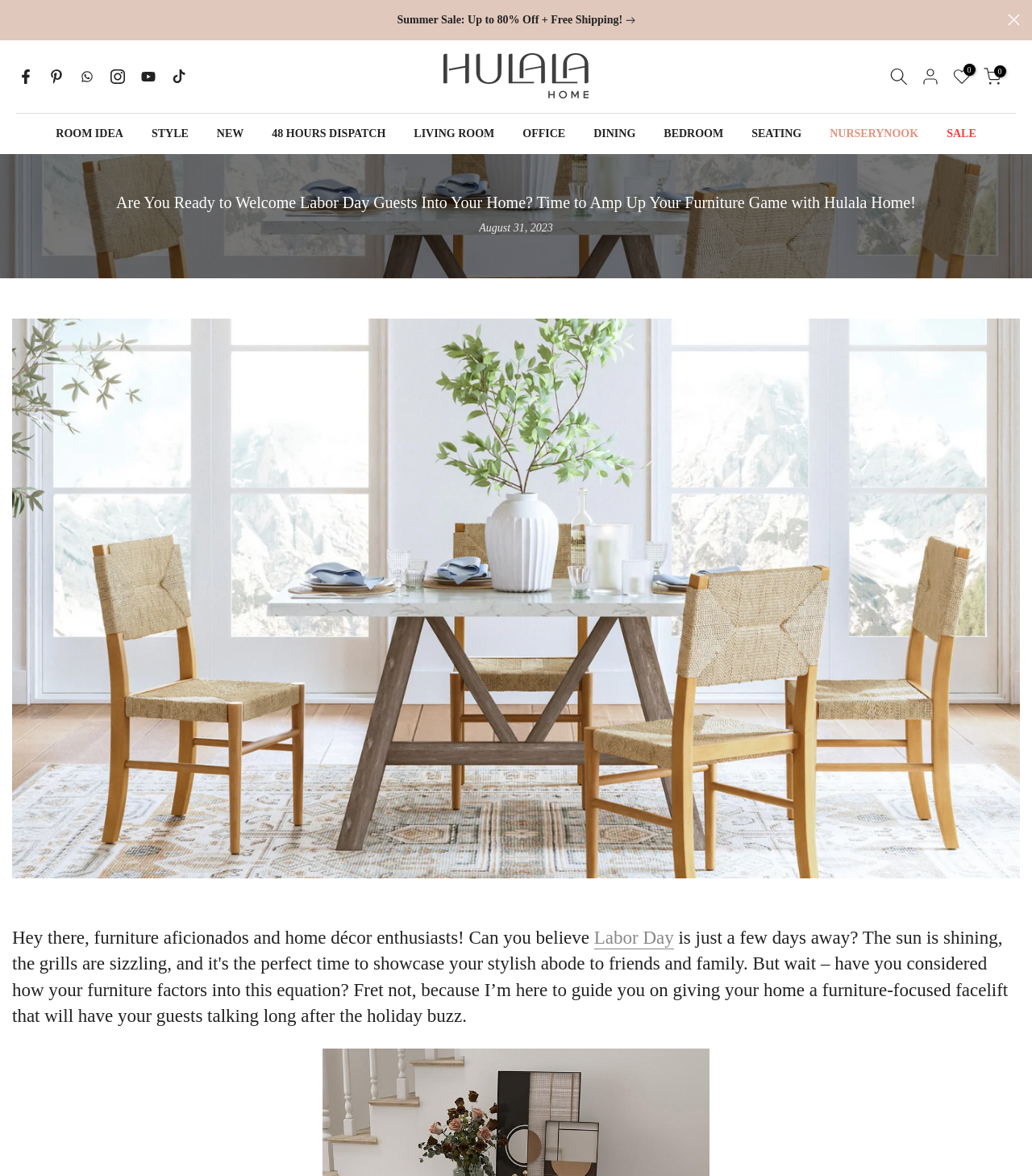Select the bounding box coordinates of the element I need to click to carry out the following instruction: "Share on Facebook".

[0.018, 0.057, 0.032, 0.073]